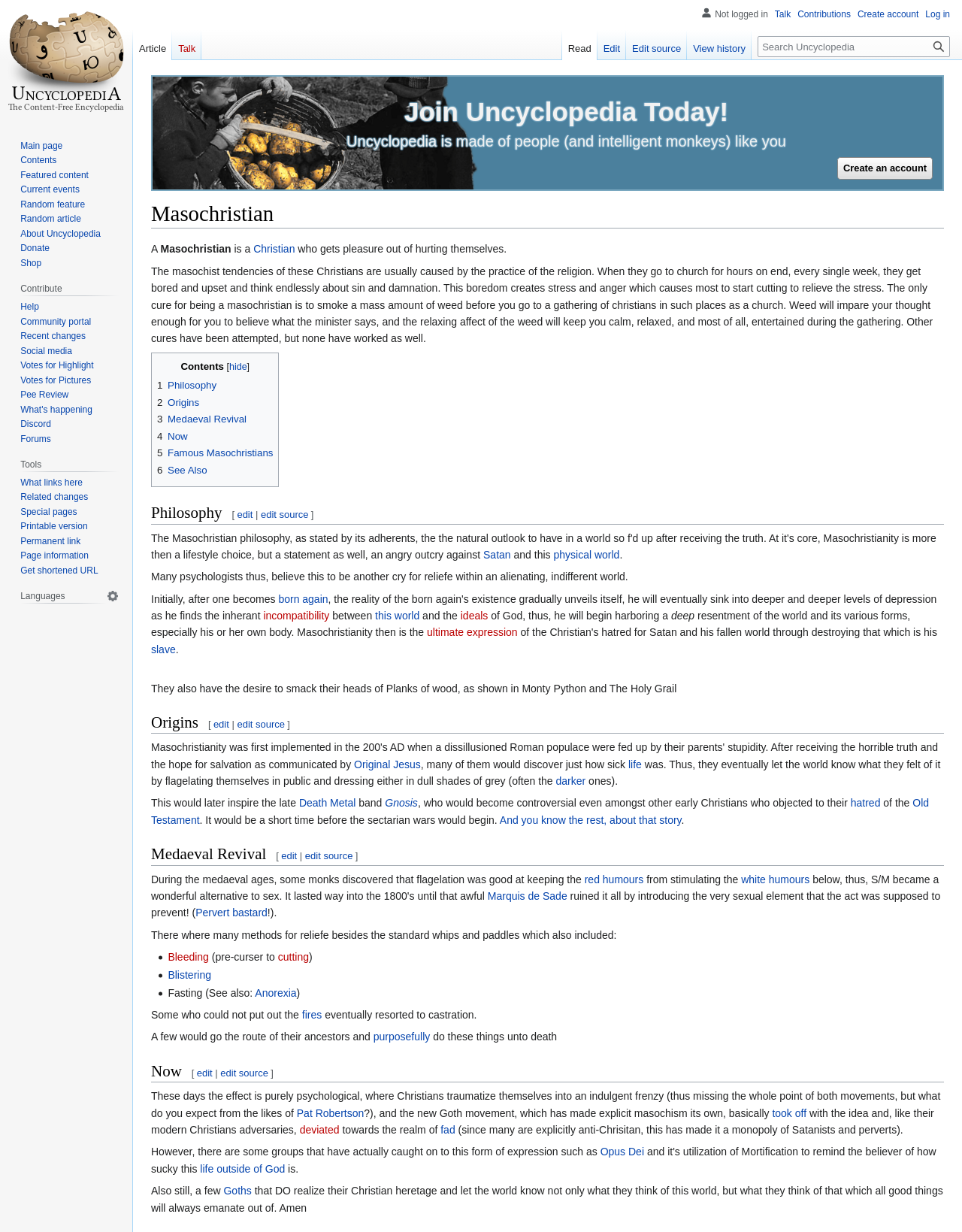Locate the bounding box coordinates of the clickable region to complete the following instruction: "Click on 'Create an account'."

[0.877, 0.132, 0.963, 0.141]